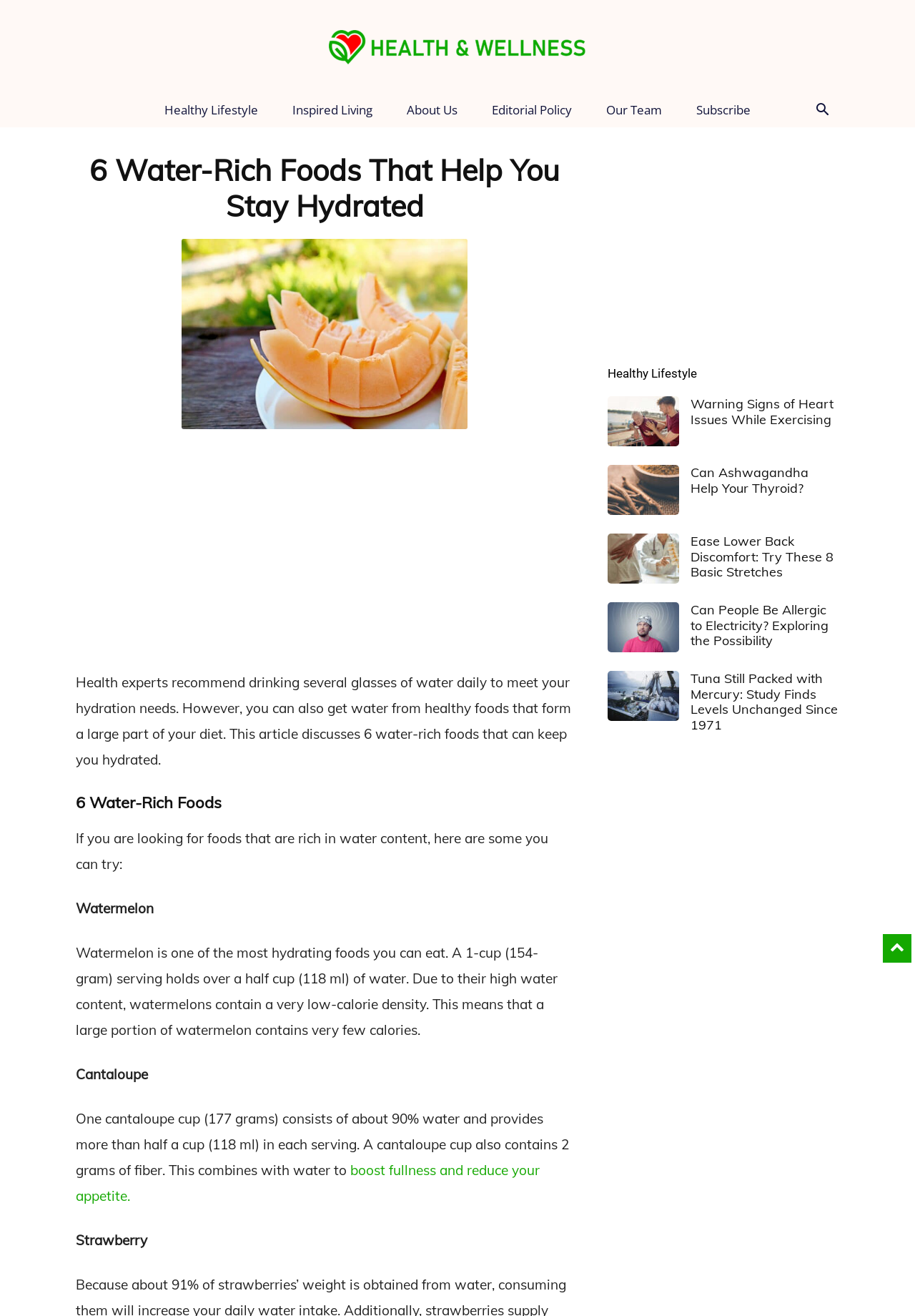Provide a single word or phrase to answer the given question: 
What is the purpose of the search button?

To search the website